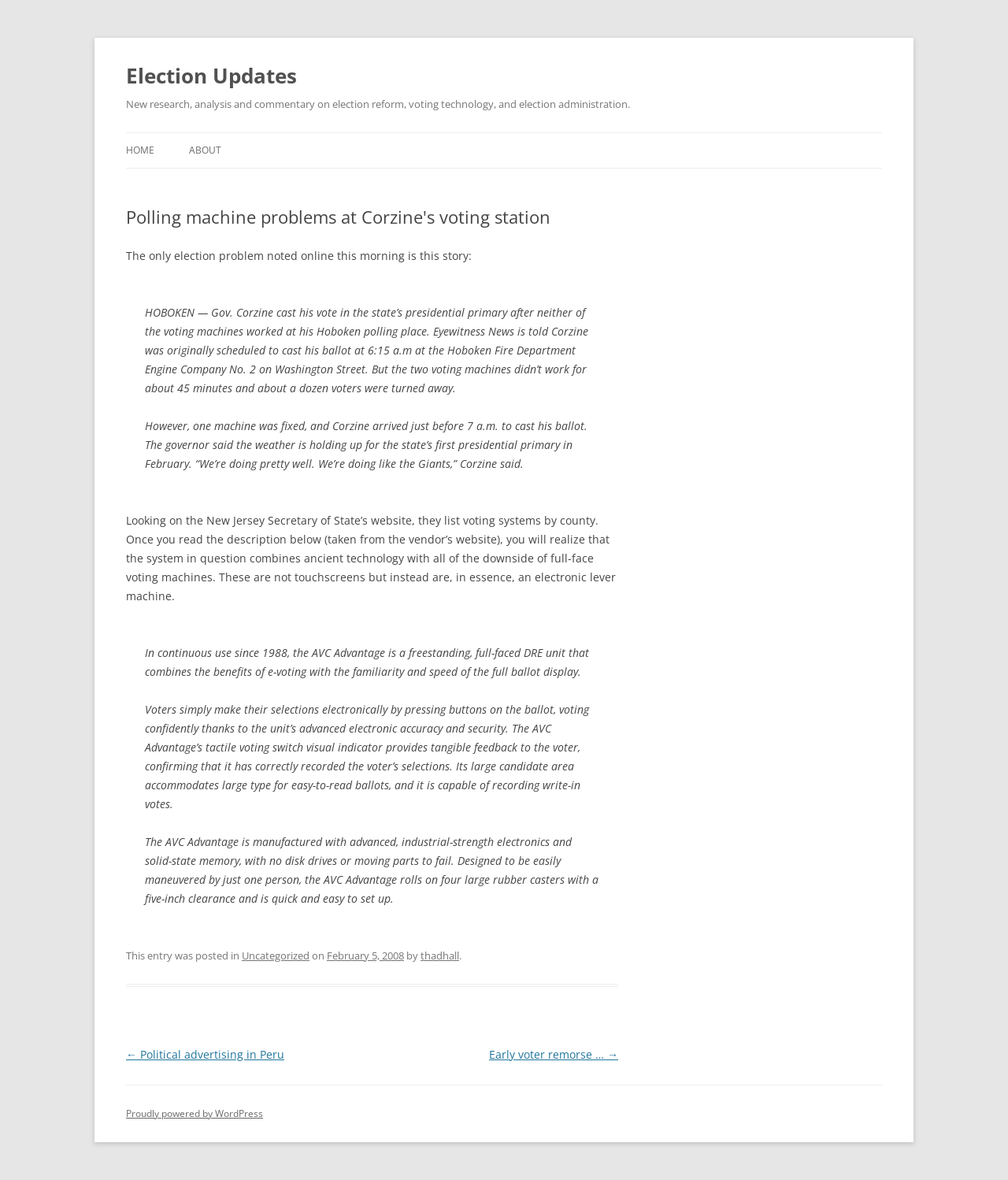What is the previous post about?
Please answer the question as detailed as possible.

The post navigation section at the bottom of the article links to the previous post, which is about political advertising in Peru.